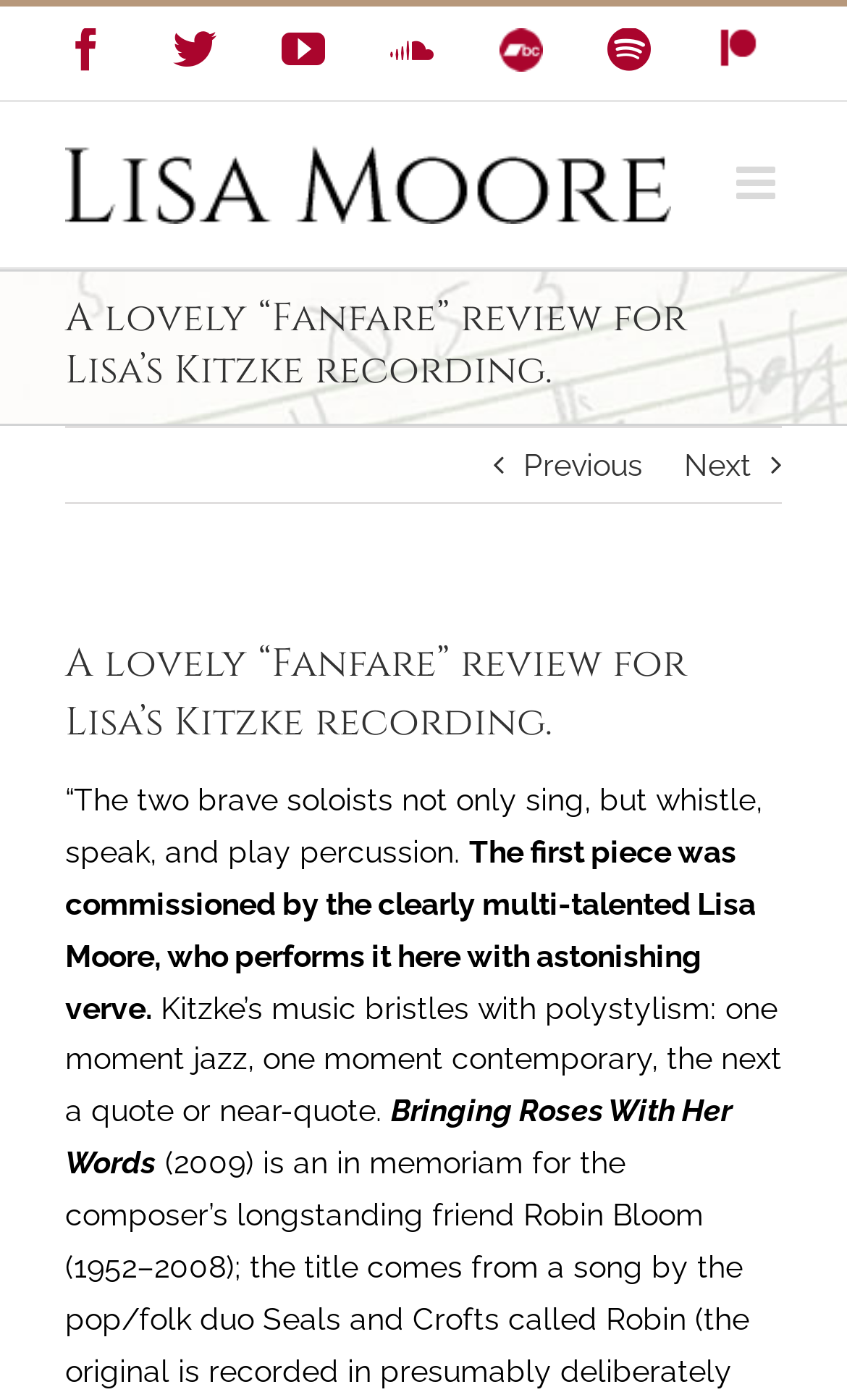How many paragraphs are in the review?
Use the image to answer the question with a single word or phrase.

3